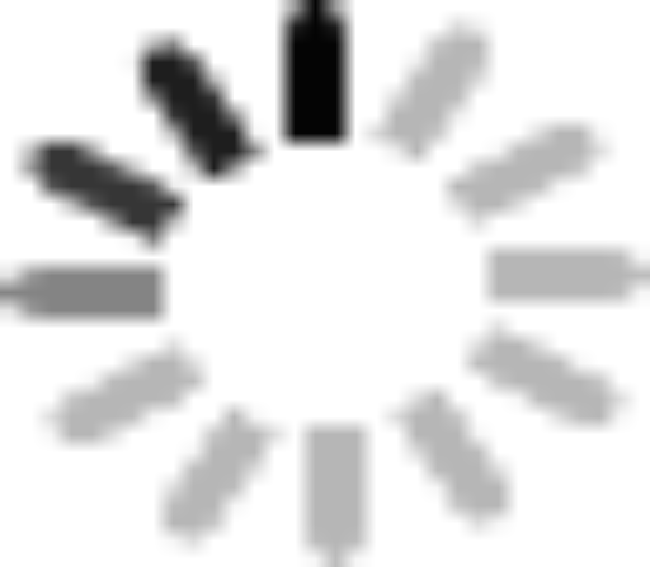What is Guangzhou Viking's goal for the future?
Look at the image and provide a detailed response to the question.

The caption states that Guangzhou Viking aims to continue providing reliable, fast, and efficient service, along with innovative solutions in air springs and related products for various types of vehicles, indicating their goal for the future.